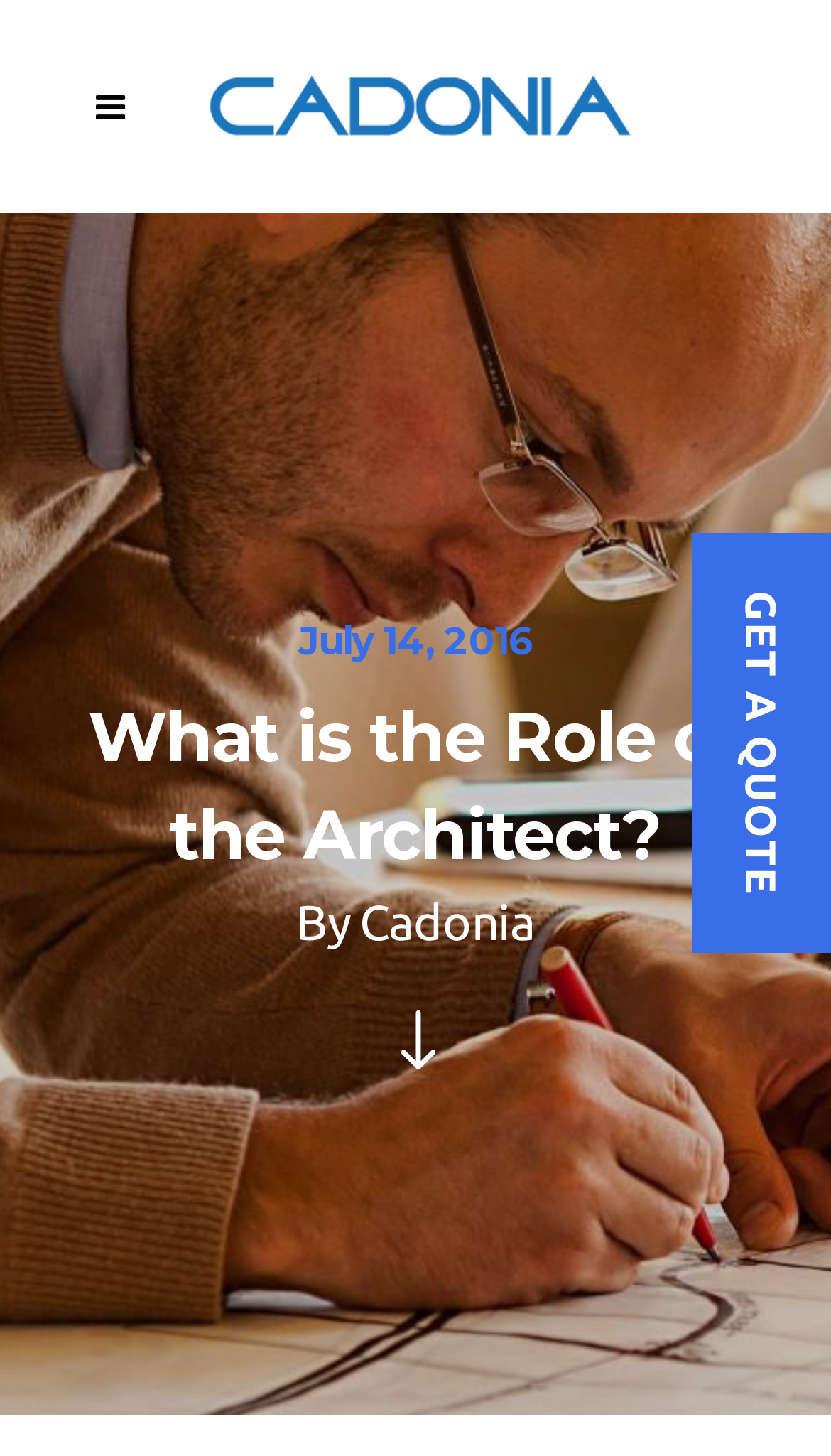From the element description Cadonia, predict the bounding box coordinates of the UI element. The coordinates must be specified in the format (top-left x, top-left y, bottom-right x, bottom-right y) and should be within the 0 to 1 range.

[0.433, 0.384, 0.644, 0.42]